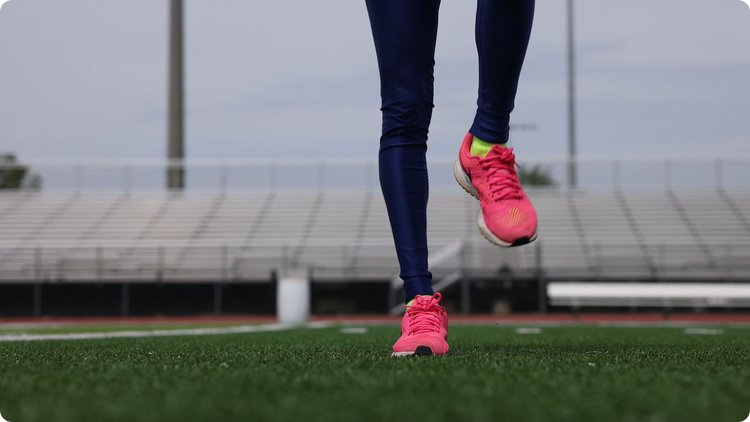Provide your answer to the question using just one word or phrase: What type of surface is the runner on?

artificial turf track